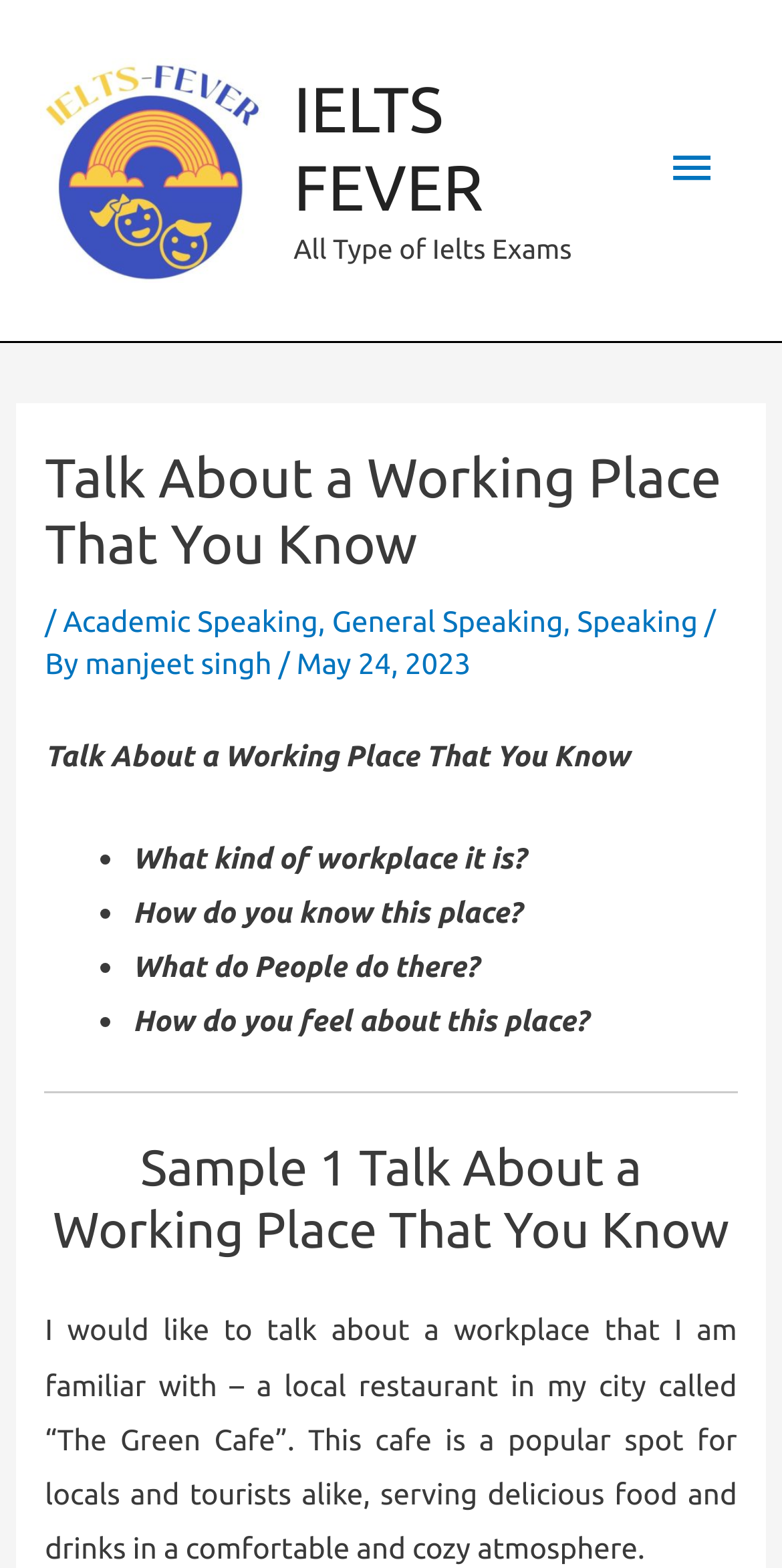Generate a comprehensive description of the webpage.

The webpage is about a speaking topic for IELTS exams, specifically "Talk About a Working Place That You Know". At the top left, there is a link to "IELTS FEVER" accompanied by an image with the same name. On the top right, there is another link to "IELTS FEVER" and a text "All Type of Ielts Exams". 

A main menu button is located at the top right corner, which expands to a menu with a header "Talk About a Working Place That You Know". Below the header, there are links to "Academic Speaking", "General Speaking", and "Speaking", separated by commas. The author's name "manjeet singh" and the date "May 24, 2023" are also displayed.

The main content of the webpage is divided into sections. The first section has a heading "Talk About a Working Place That You Know" and lists four questions: "What kind of workplace it is?", "How do you know this place?", "What do People do there?", and "How do you feel about this place?". Each question is preceded by a bullet point.

Below the list of questions, there is a horizontal separator line. The next section has a heading "Sample 1 Talk About a Working Place That You Know" and a sample answer to the topic, which describes a local restaurant called "The Green Cafe".